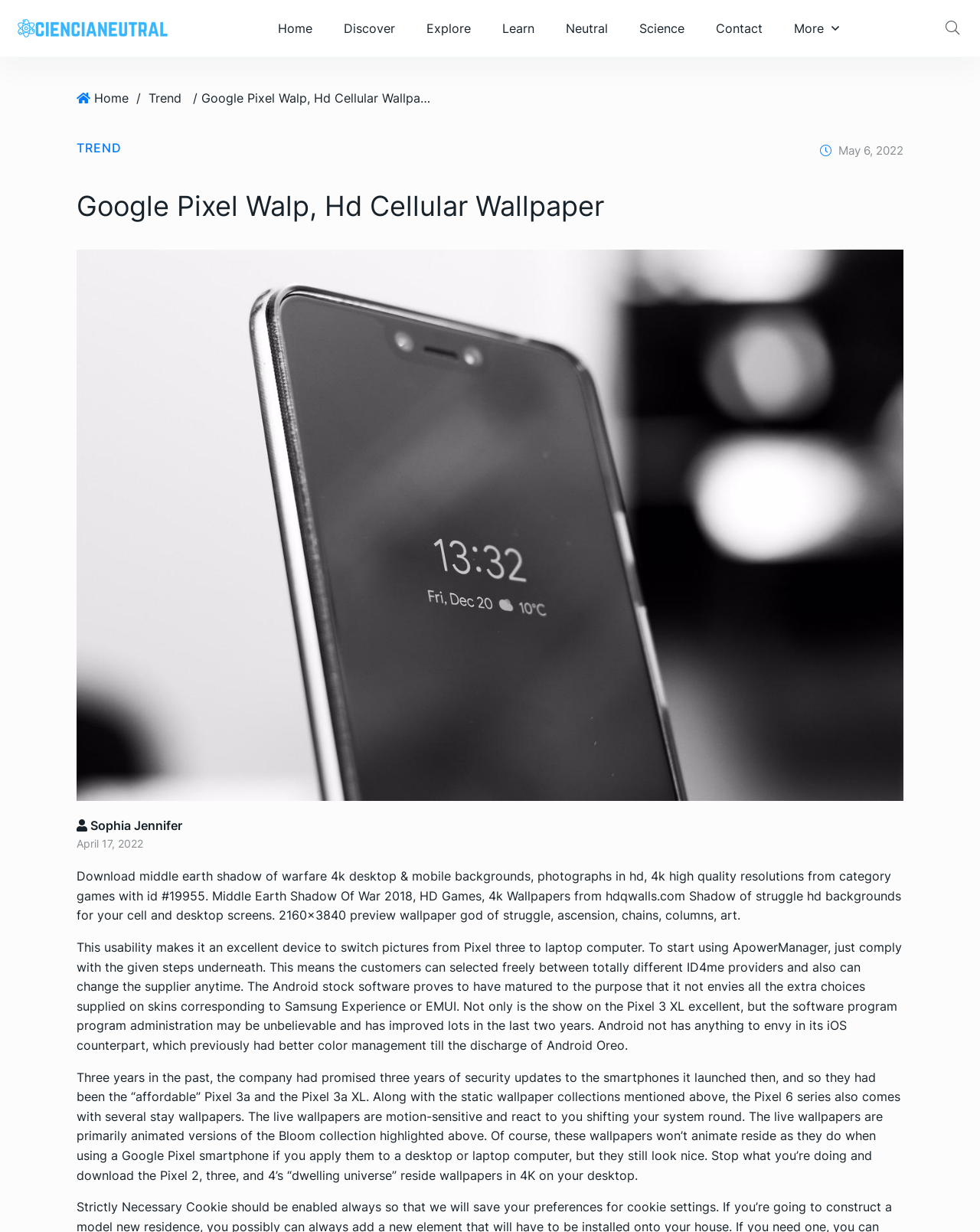How many years of security updates were promised by the company?
Please answer the question with a detailed response using the information from the screenshot.

The number of years of security updates can be determined by reading the text description on the webpage, which states 'Three years ago, the company had promised three years of security updates to the smartphones it launched then...'